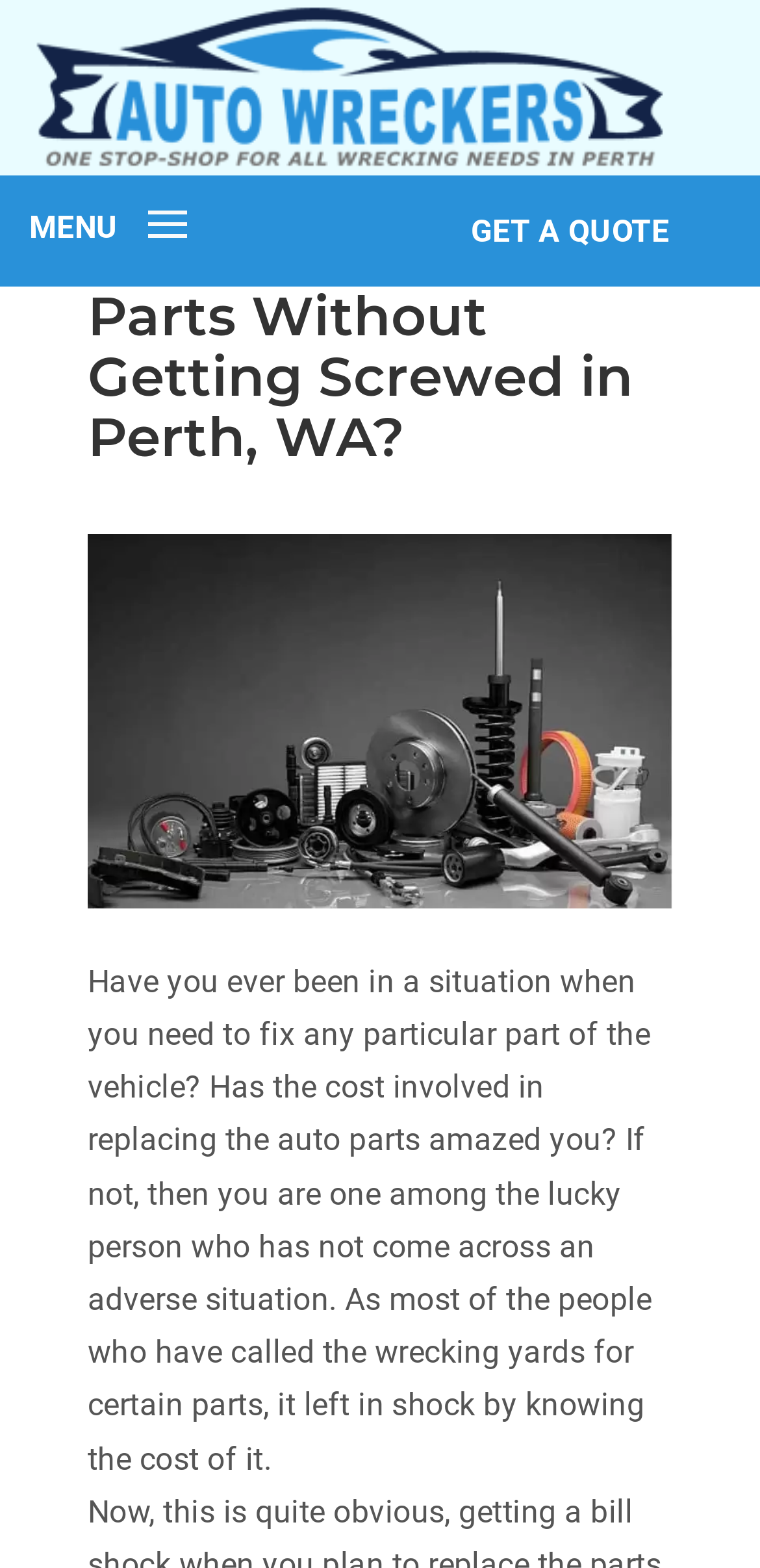Determine the bounding box coordinates for the UI element matching this description: "autowreckersperth.com.au".

[0.115, 0.083, 0.559, 0.104]